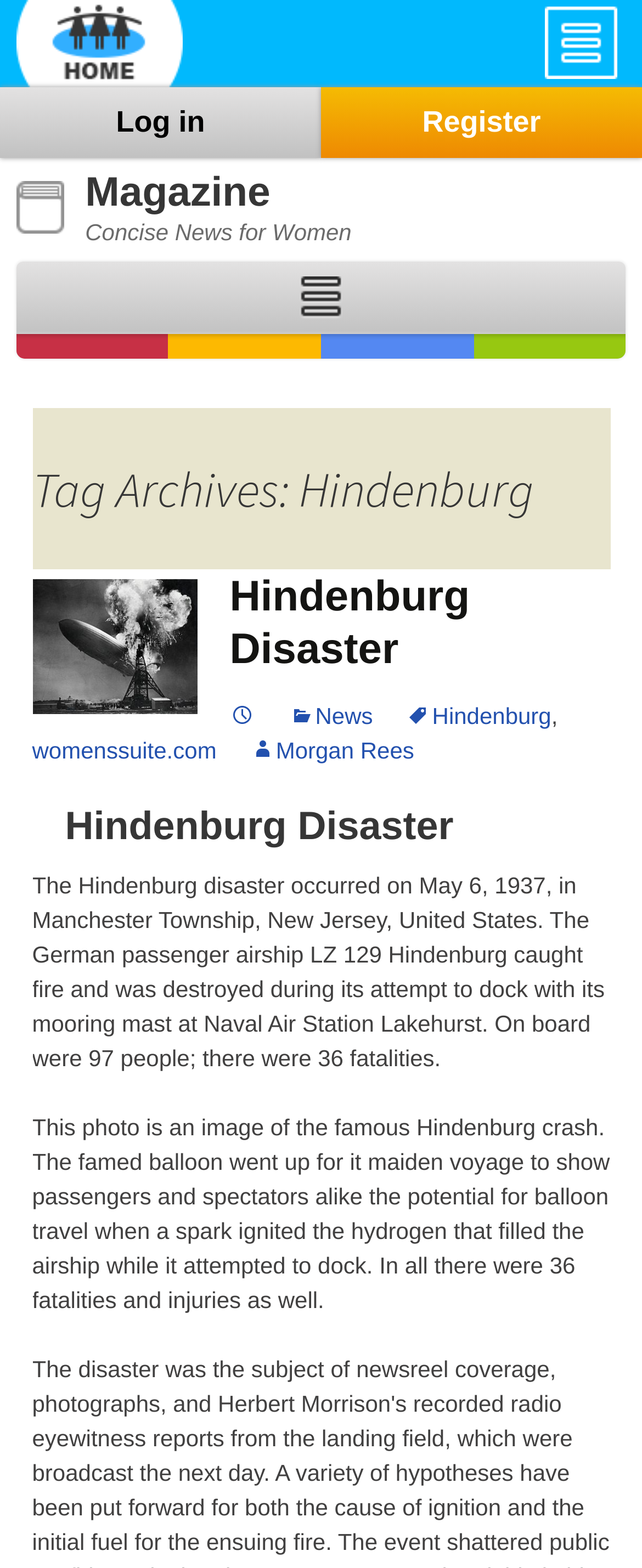Create a detailed narrative describing the layout and content of the webpage.

The webpage is about the Hindenburg Archives, specifically focusing on the Women's Suite. At the top, there are three links: "Women's Suite", "Log in", and "Register", positioned from left to right. Below these links, there is a prominent link "Magazine Concise News for Women".

The main content area is divided into sections, with a header "Tag Archives: Hindenburg" at the top. Below this header, there is a subheading "Hindenburg Disaster" with a link to the same topic. To the right of this subheading, there are three icons with links: a news icon, a Hindenburg icon, and a Morgan Rees icon.

Further down, there is a paragraph of text describing the Hindenburg disaster, which occurred on May 6, 1937, in New Jersey, United States. The text explains that the German passenger airship LZ 129 Hindenburg caught fire and was destroyed during its attempt to dock, resulting in 36 fatalities.

Below this paragraph, there is a static text element with a single space character, followed by another paragraph of text describing the Hindenburg crash, including a mention of a photo of the famous crash.